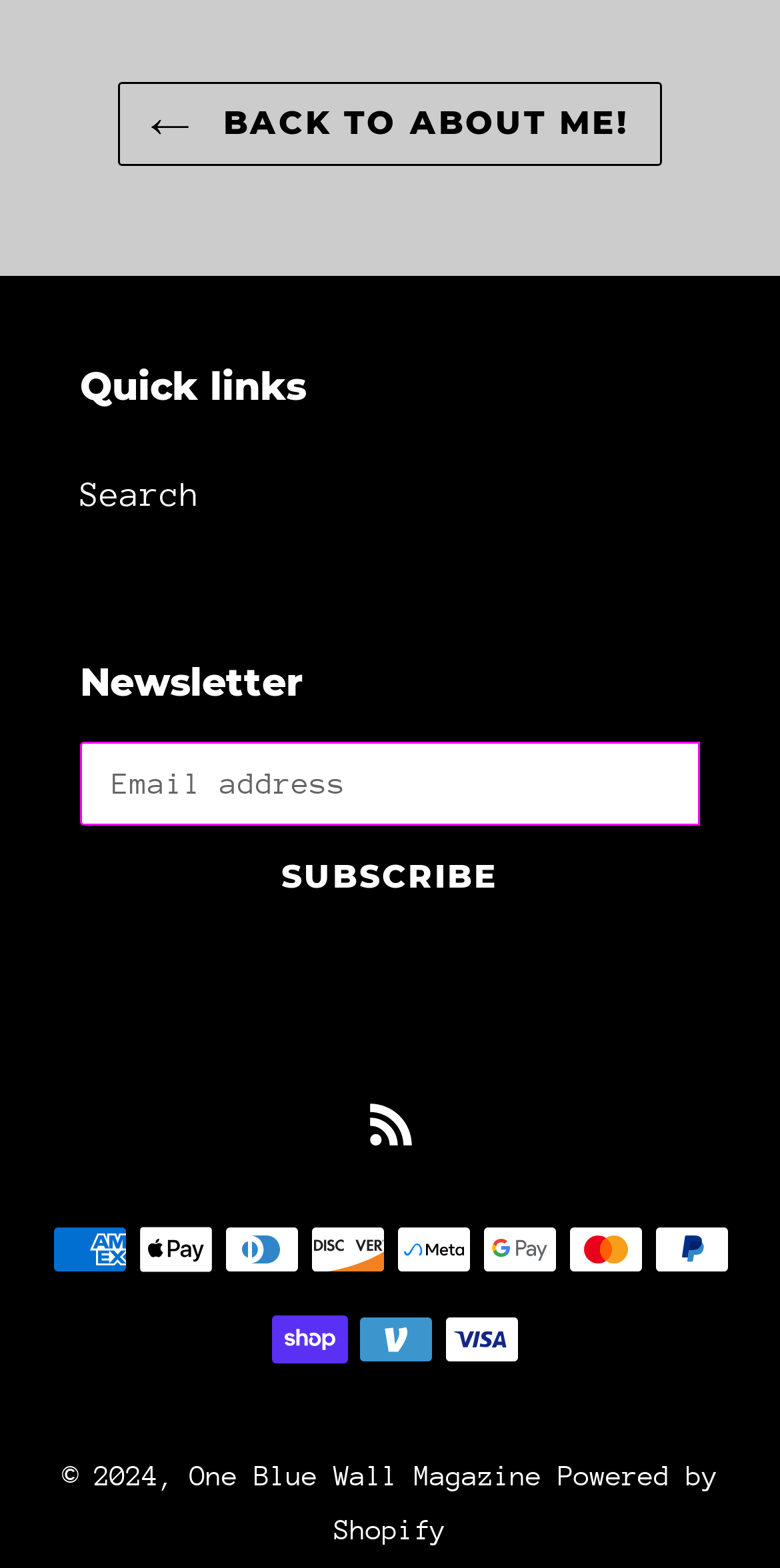Locate the UI element described as follows: "Back to About Me!". Return the bounding box coordinates as four float numbers between 0 and 1 in the order [left, top, right, bottom].

[0.152, 0.053, 0.847, 0.106]